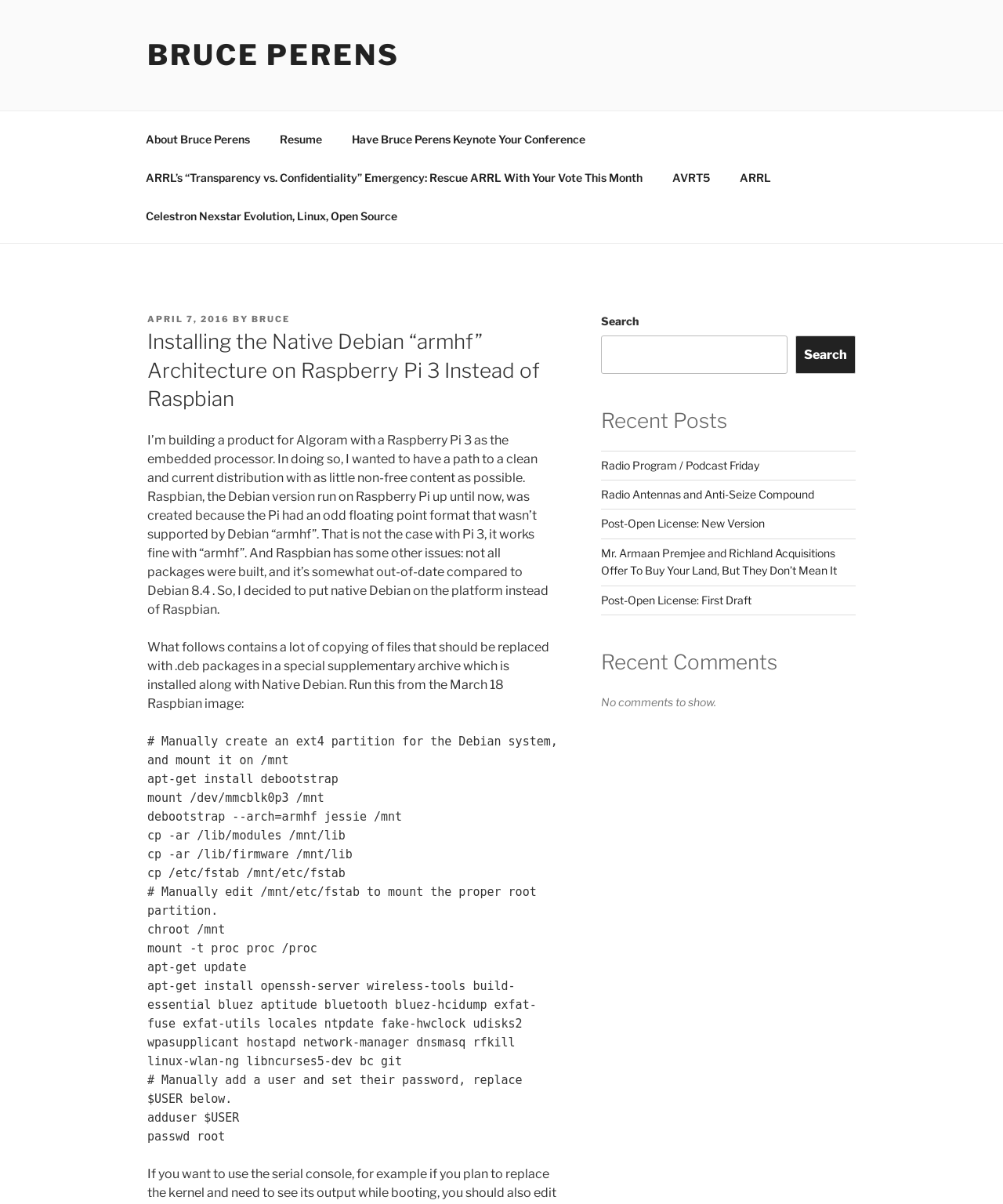Kindly determine the bounding box coordinates for the area that needs to be clicked to execute this instruction: "Click on the 'ARRL’s “Transparency vs. Confidentiality” Emergency: Rescue ARRL With Your Vote This Month' link".

[0.131, 0.131, 0.654, 0.163]